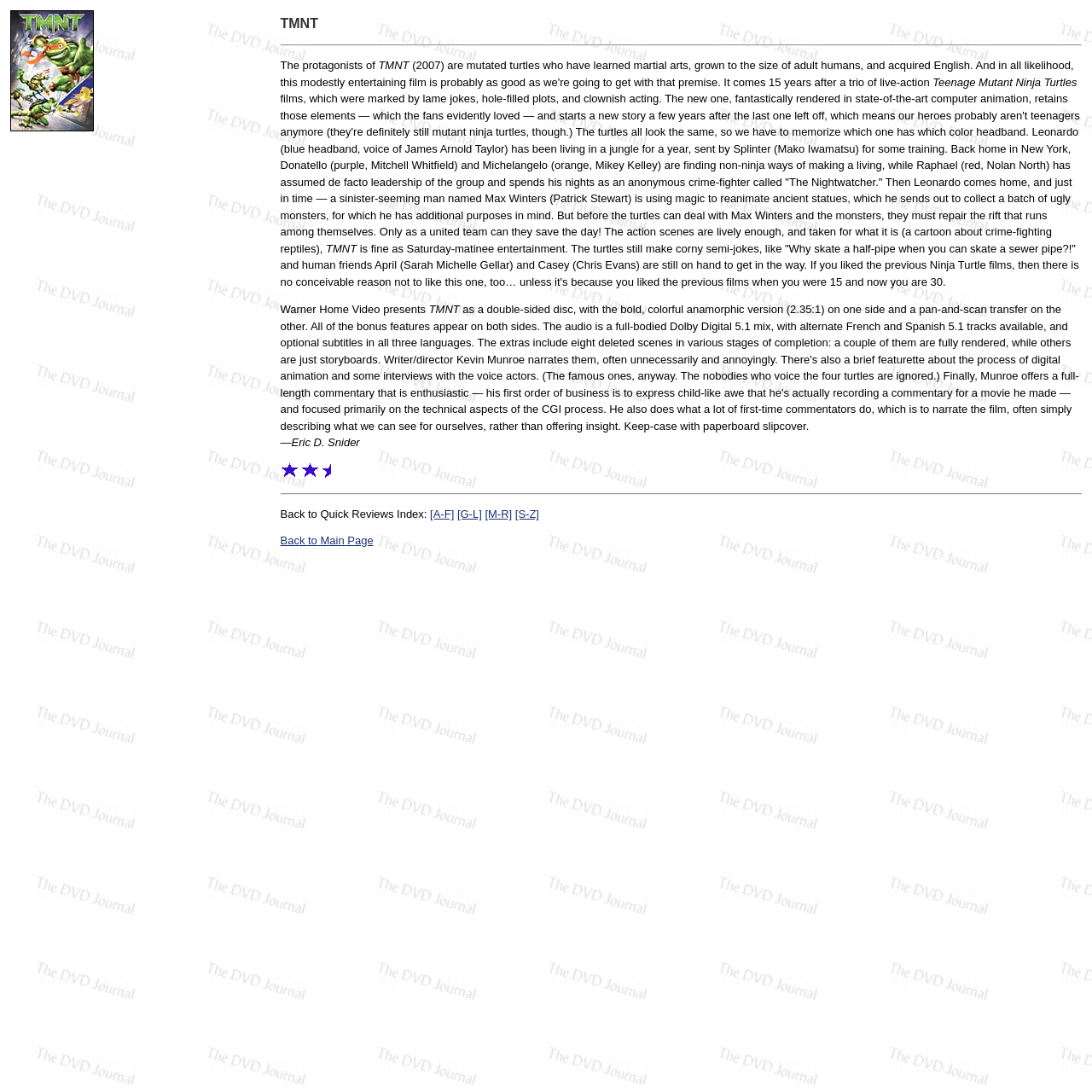Utilize the information from the image to answer the question in detail:
How many deleted scenes are included in the bonus features?

The number of deleted scenes included in the bonus features can be found in the review text, where it says 'The extras include eight deleted scenes in various stages of completion...'. This indicates that there are eight deleted scenes included in the bonus features.